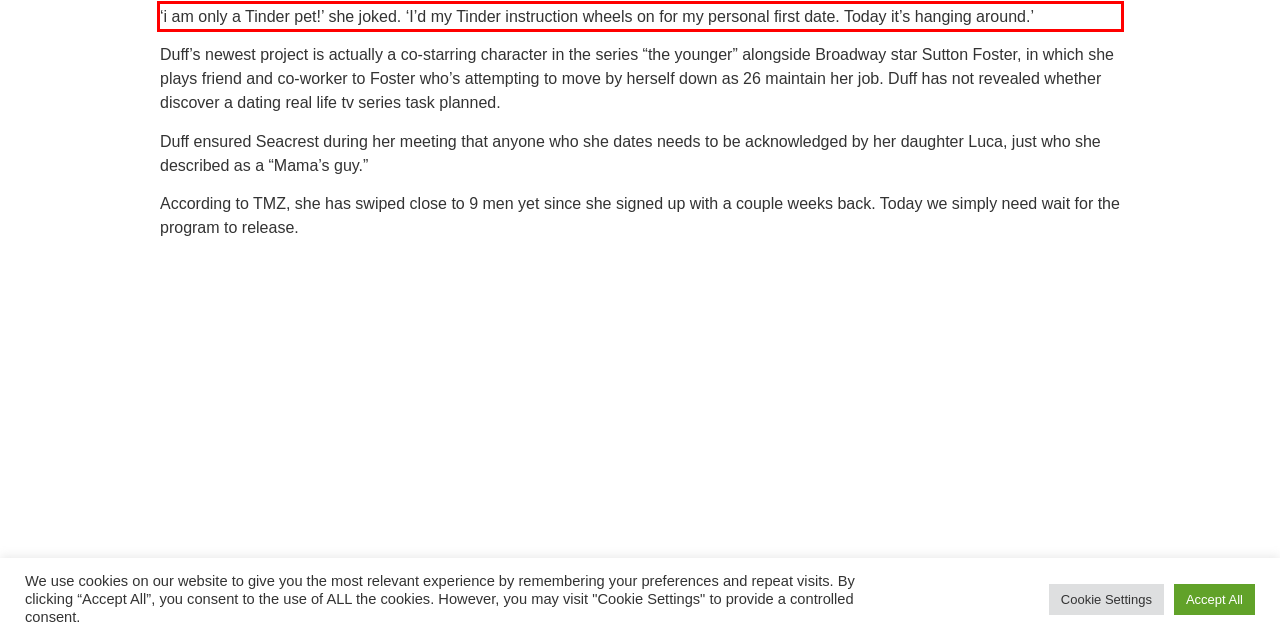Given a screenshot of a webpage containing a red bounding box, perform OCR on the text within this red bounding box and provide the text content.

‘i am only a Tinder pet!’ she joked. ‘I’d my Tinder instruction wheels on for my personal first date. Today it’s hanging around.’